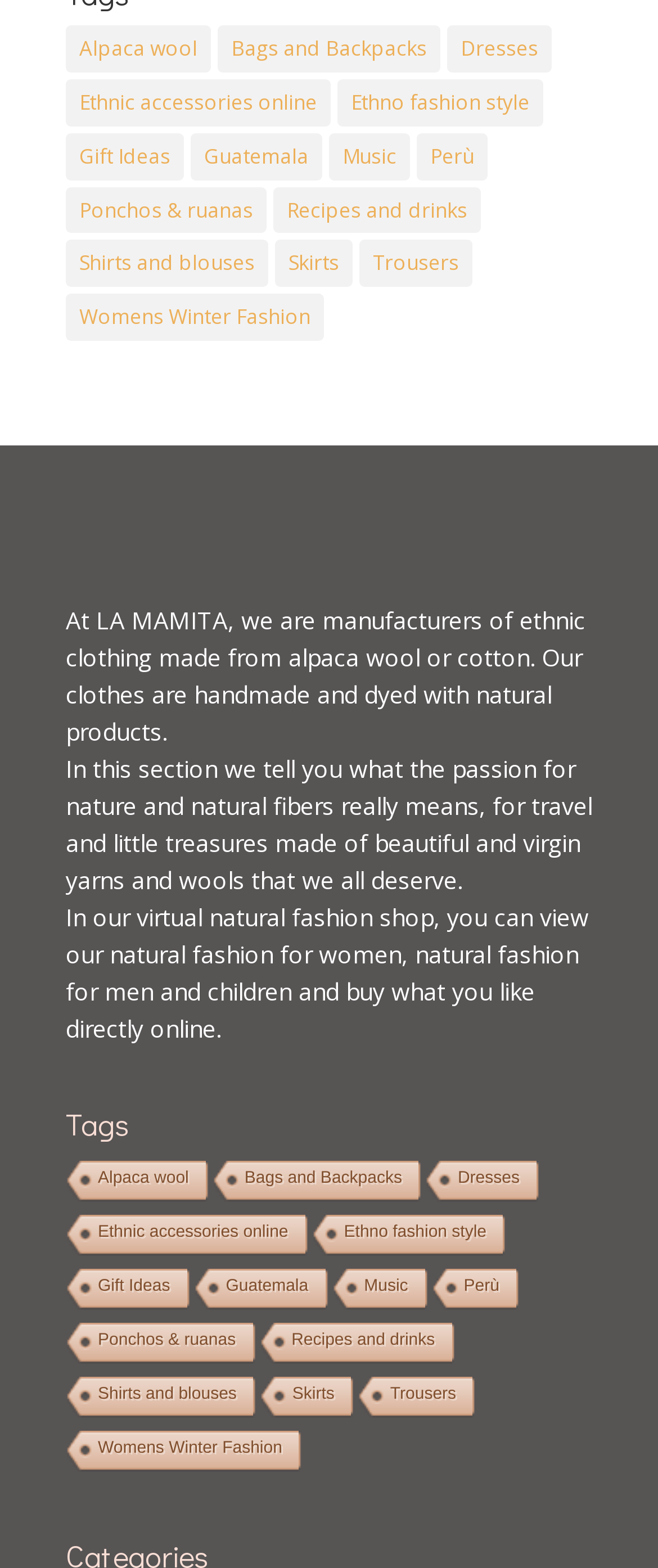Indicate the bounding box coordinates of the clickable region to achieve the following instruction: "Browse Alpaca wool products."

[0.1, 0.016, 0.321, 0.046]